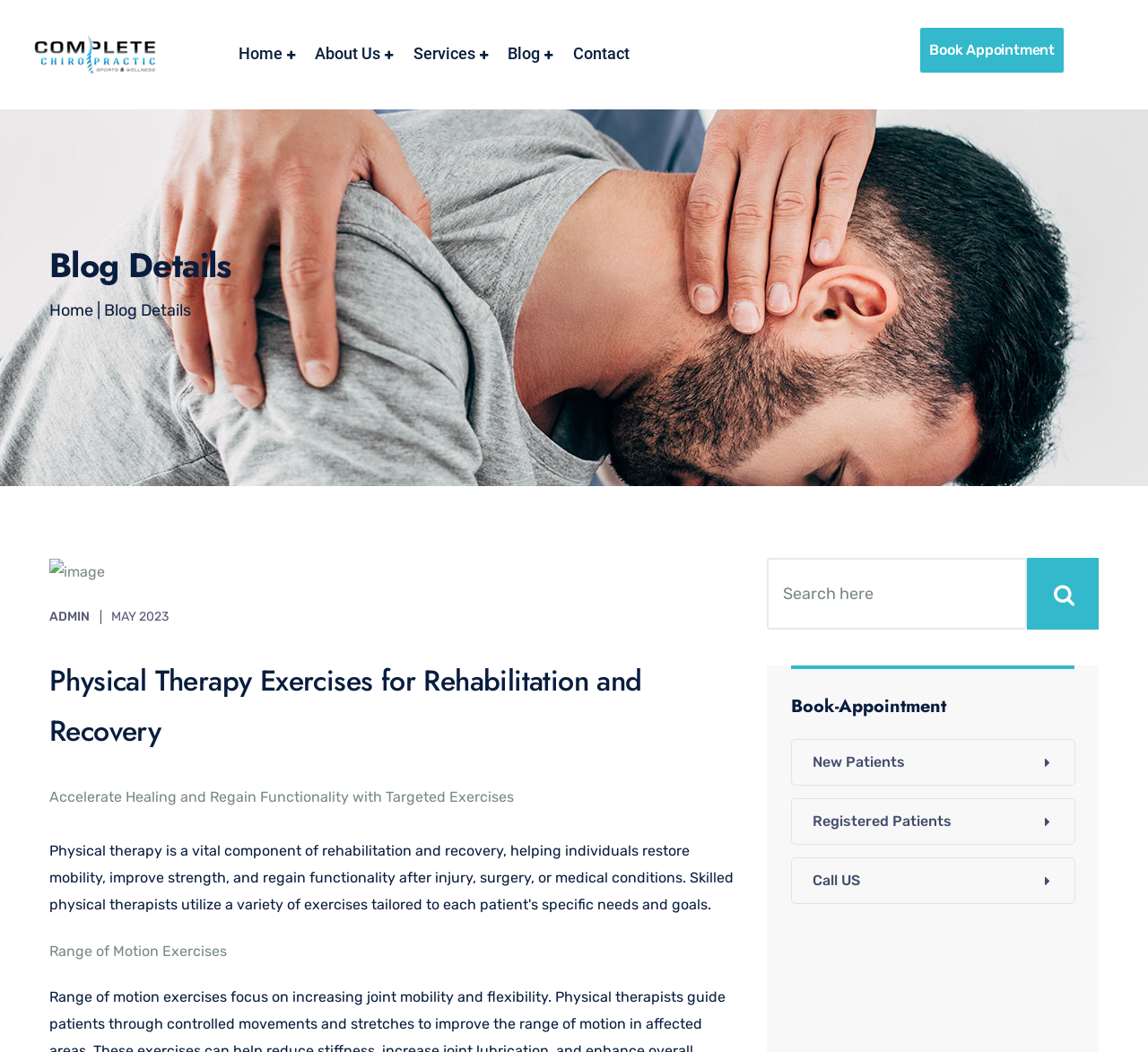What is the purpose of the 'Book Appointment' link?
Give a single word or phrase as your answer by examining the image.

To book an appointment